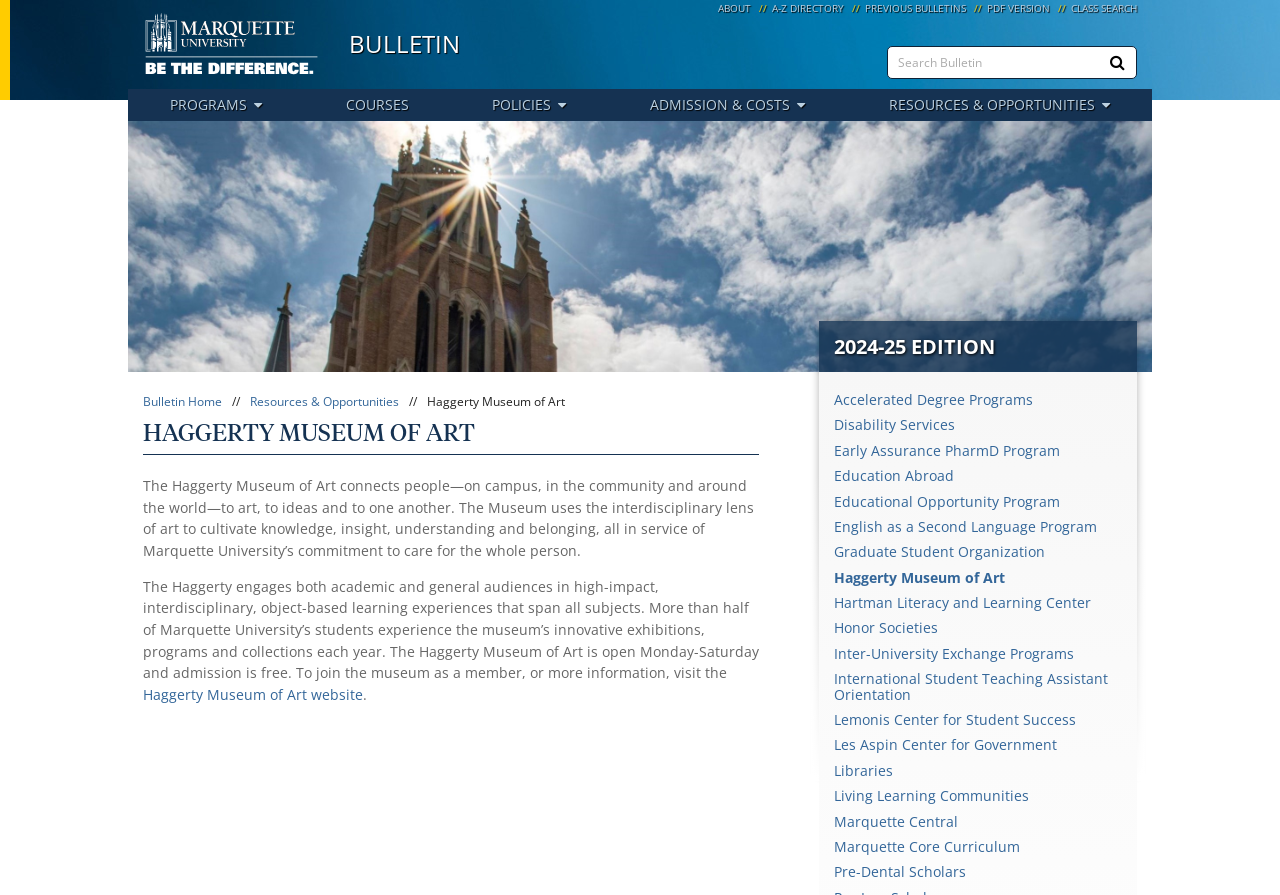How many links are in the 'Utility Nav' section?
Look at the image and construct a detailed response to the question.

I counted the number of links in the 'Utility Nav' section, which are 'ABOUT', 'A-Z DIRECTORY', 'PREVIOUS BULLETINS', 'PDF VERSION', and 'CLASS SEARCH', and found that there are 5 links in total.